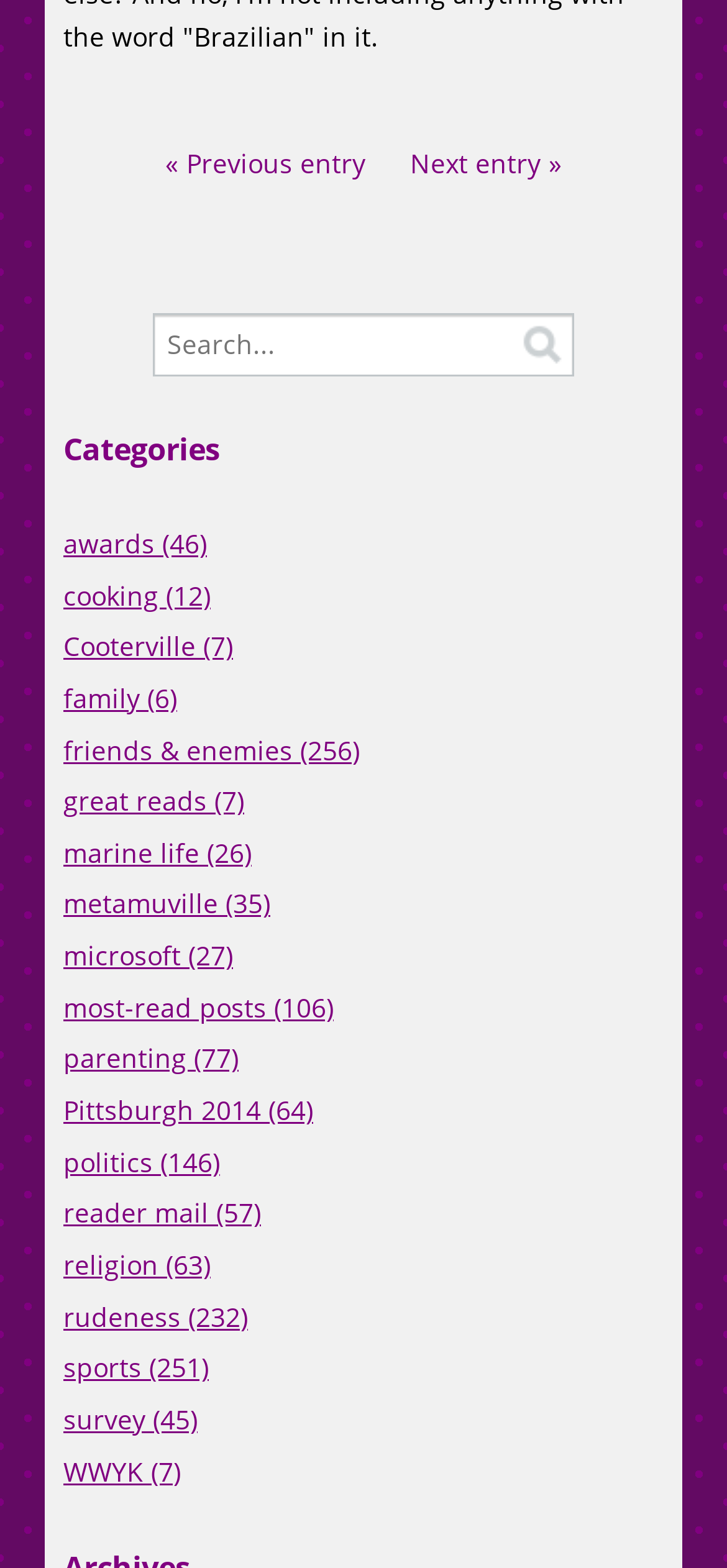Identify the bounding box of the UI element described as follows: "WWYK (7)". Provide the coordinates as four float numbers in the range of 0 to 1 [left, top, right, bottom].

[0.087, 0.927, 0.249, 0.949]